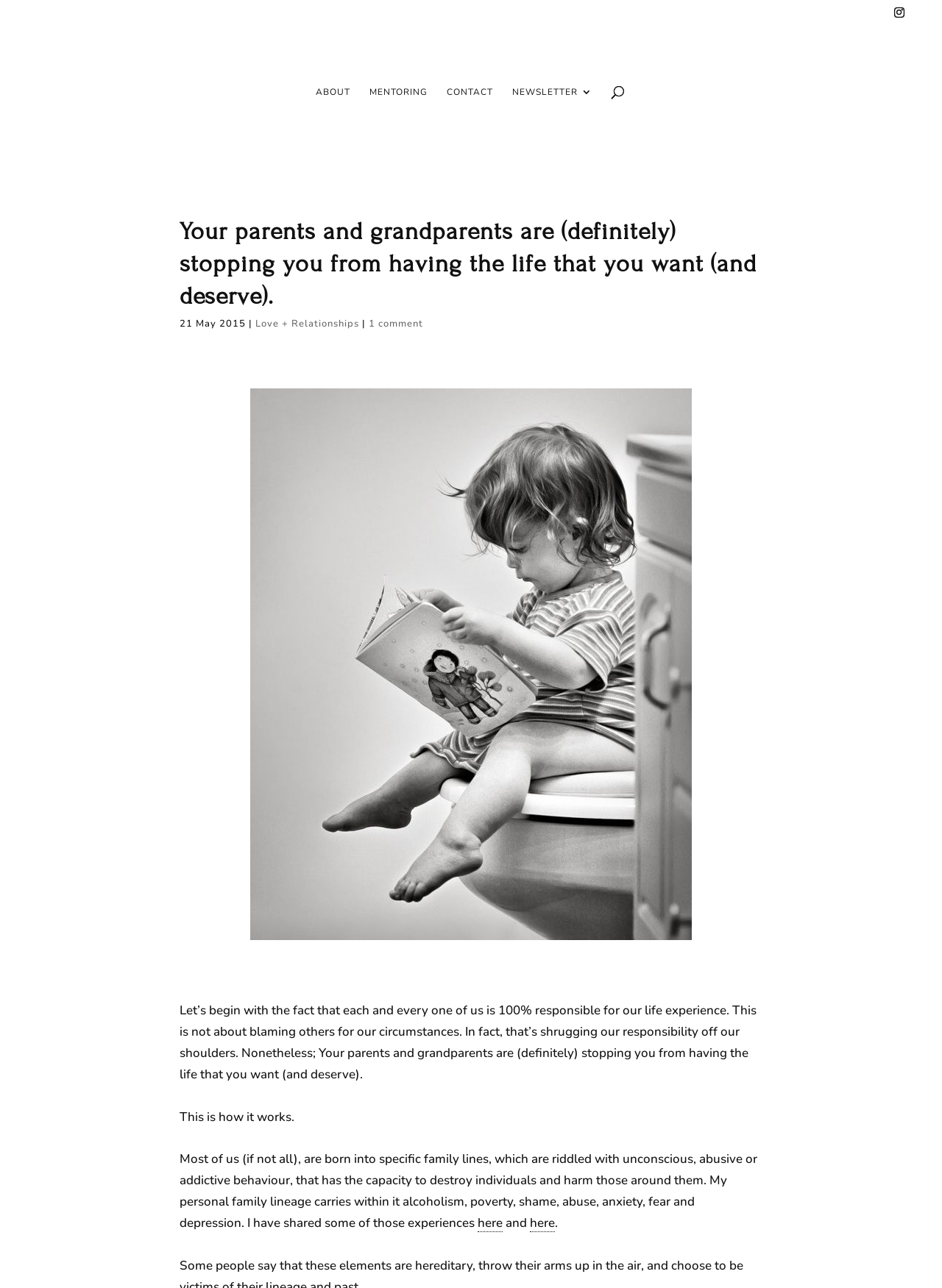Give a concise answer using only one word or phrase for this question:
What is the author's family lineage associated with?

alcoholism, poverty, shame, abuse, anxiety, fear and depression